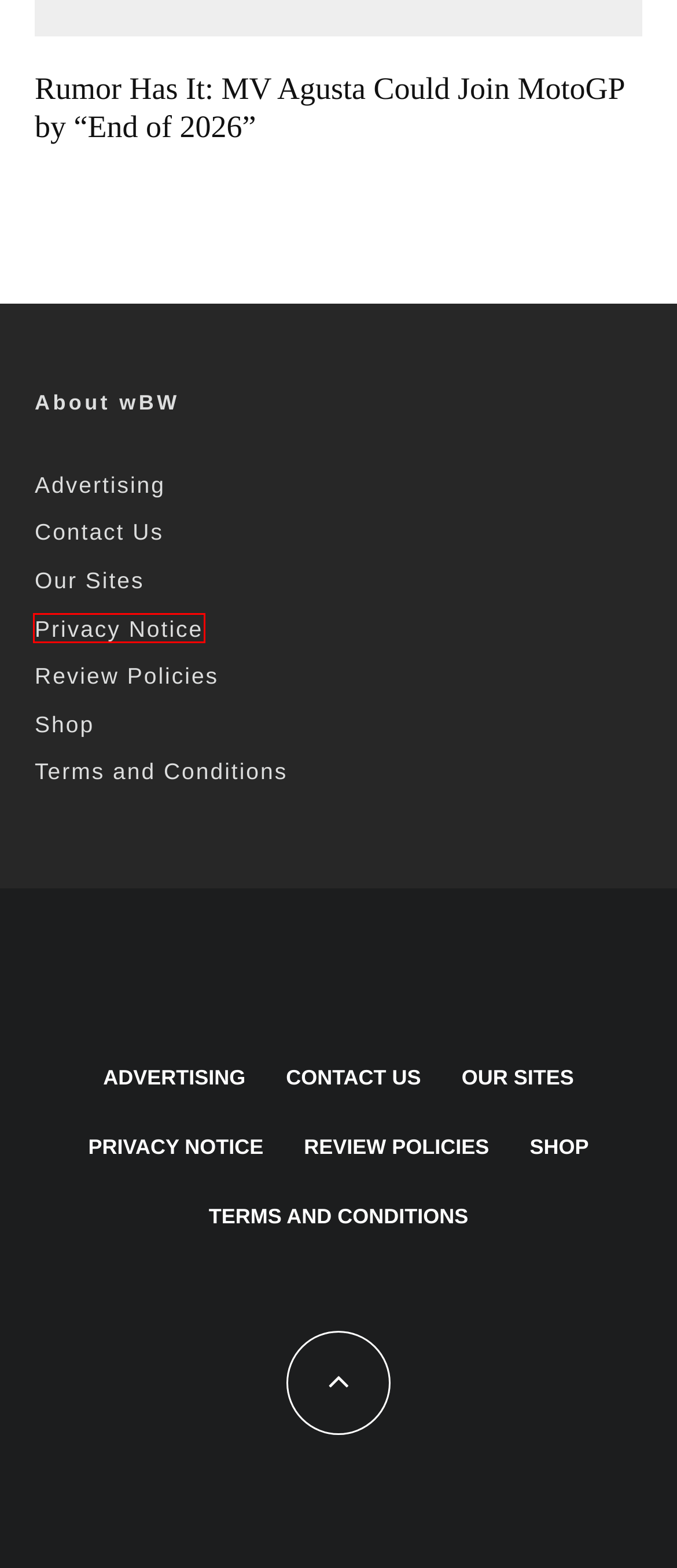Examine the screenshot of the webpage, noting the red bounding box around a UI element. Pick the webpage description that best matches the new page after the element in the red bounding box is clicked. Here are the candidates:
A. webBikeWorld Product and Service Review Information
B. Privacy Notice - webBikeWorld
C. Suzuki to Focus on “Alternative Solutions” for Bigger Bikes - webBikeWorld
D. BMW Motorrad's Green Talks: Electric, Synthetic, and Beyond - webBikeWorld
E. Advertising - webBikeWorld
F. CAKE Kalk Catches Fire, Leads to Recall of Over 260 Bikes - webBikeWorld
G. Contact Us - webBikeWorld
H. webBikeWorld Terms and Conditions and Privacy Policy - webBikeWorld

B